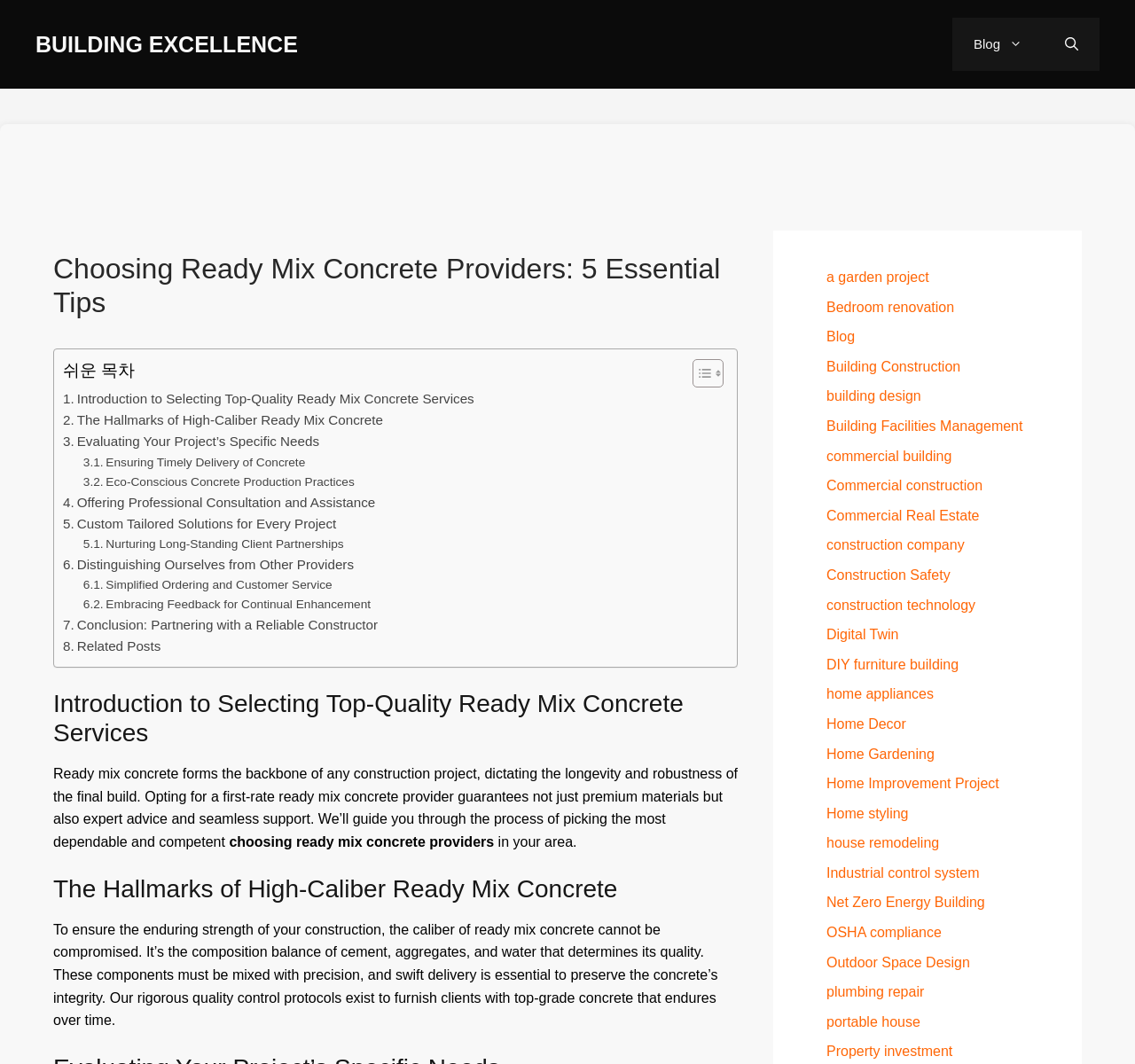Please provide a one-word or short phrase answer to the question:
What is the main topic of this webpage?

Ready Mix Concrete Providers